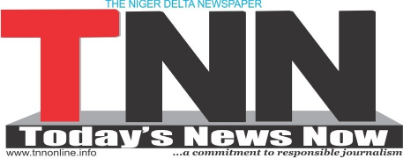Answer the question using only a single word or phrase: 
What is the purpose of the website URL in the logo?

To provide online updates